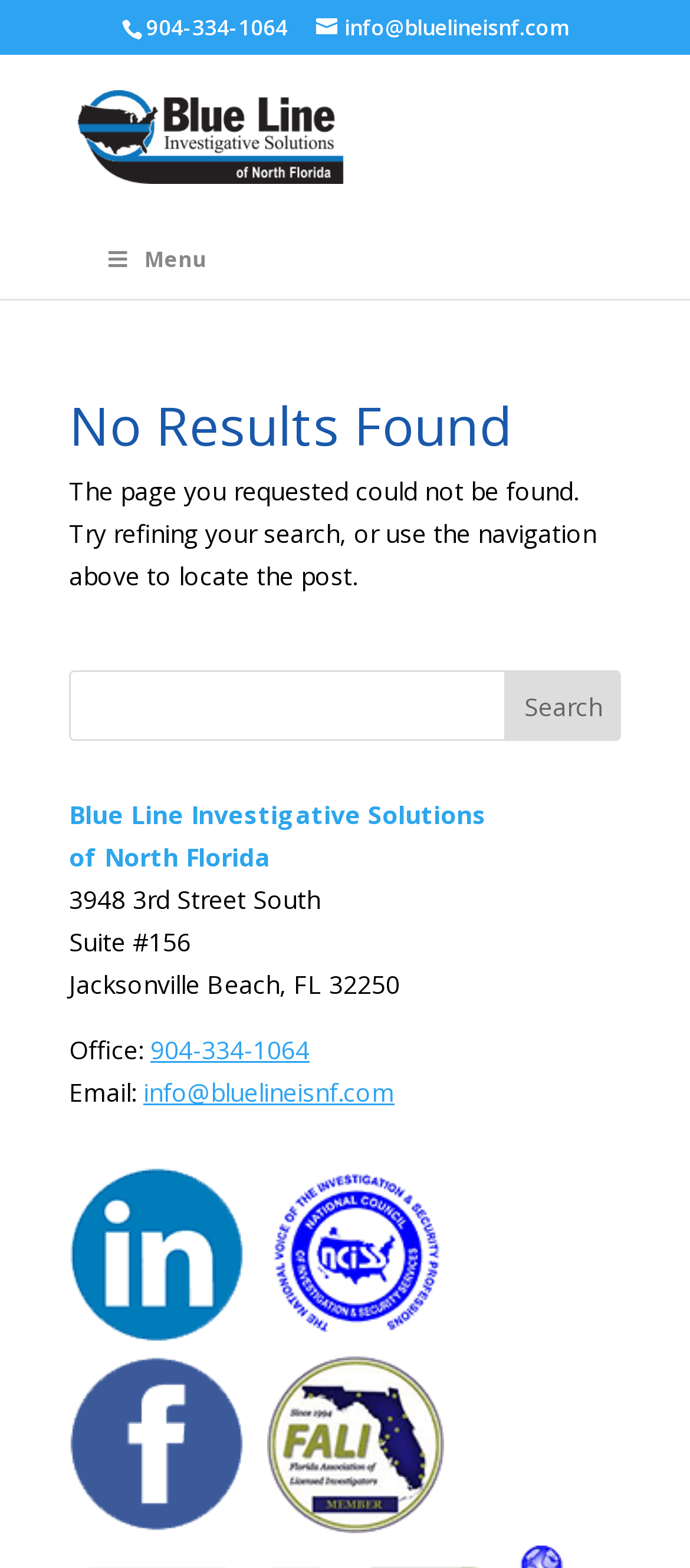What is the name of the company on this webpage?
Answer with a single word or short phrase according to what you see in the image.

Blue Line Investigative Solutions